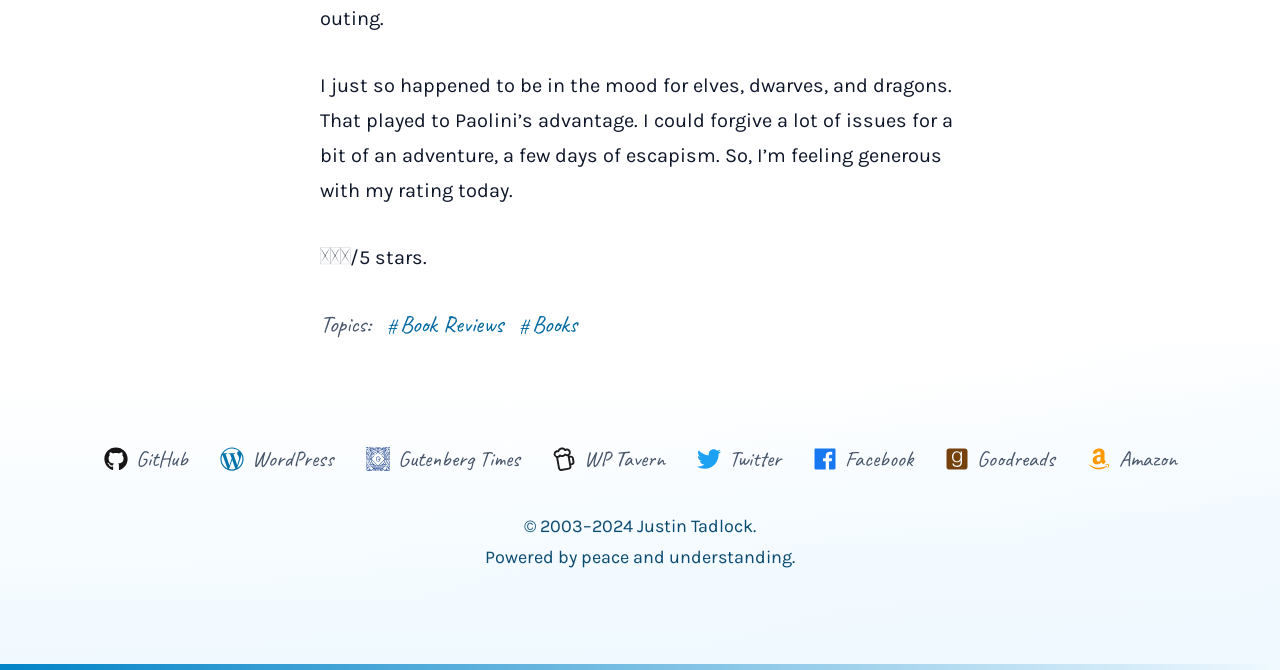Could you please study the image and provide a detailed answer to the question:
What is the topic of the book review?

The topic of the book review can be inferred from the link 'Book Reviews' located in the footer section of the webpage, which suggests that the webpage is a book review.